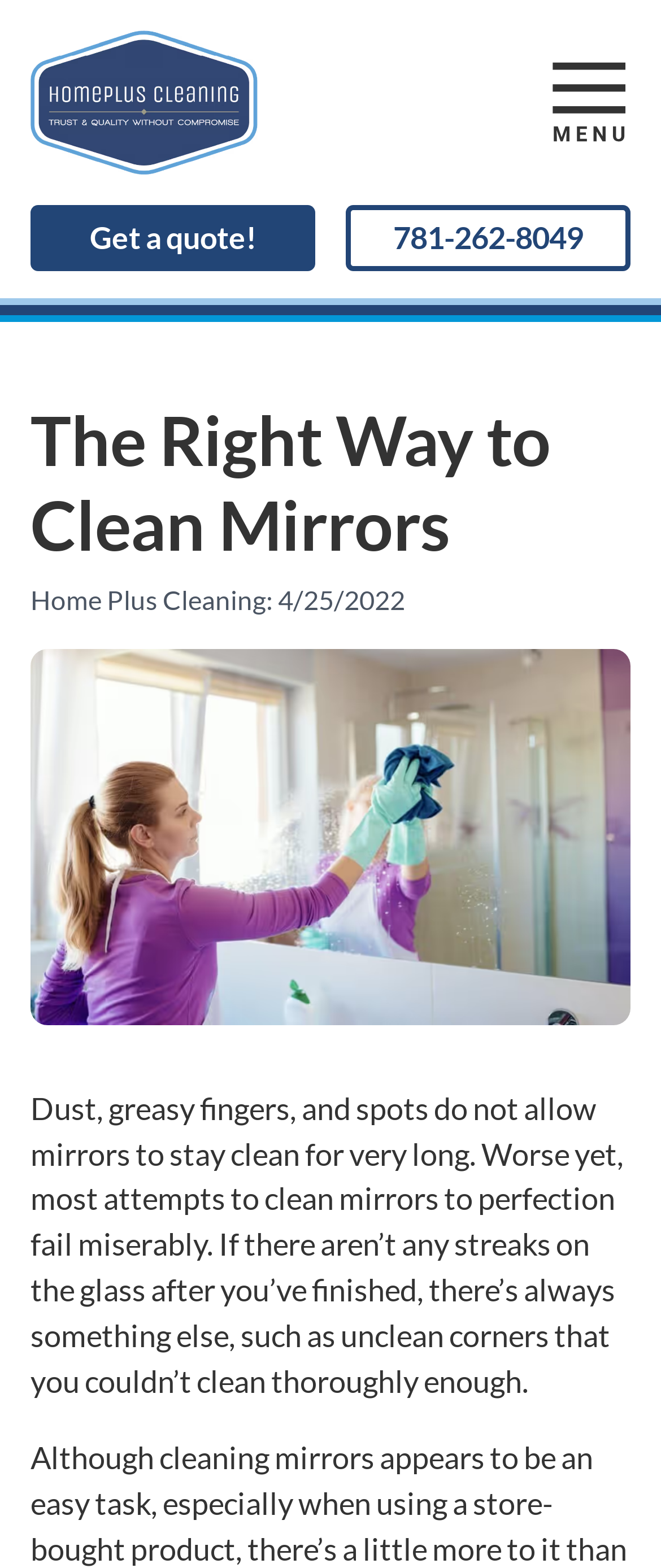What is the phone number to contact?
Based on the screenshot, give a detailed explanation to answer the question.

I found the phone number by looking at the link element with the text '781-262-8049' which is located at the top of the webpage, next to the 'Get a quote!' link.